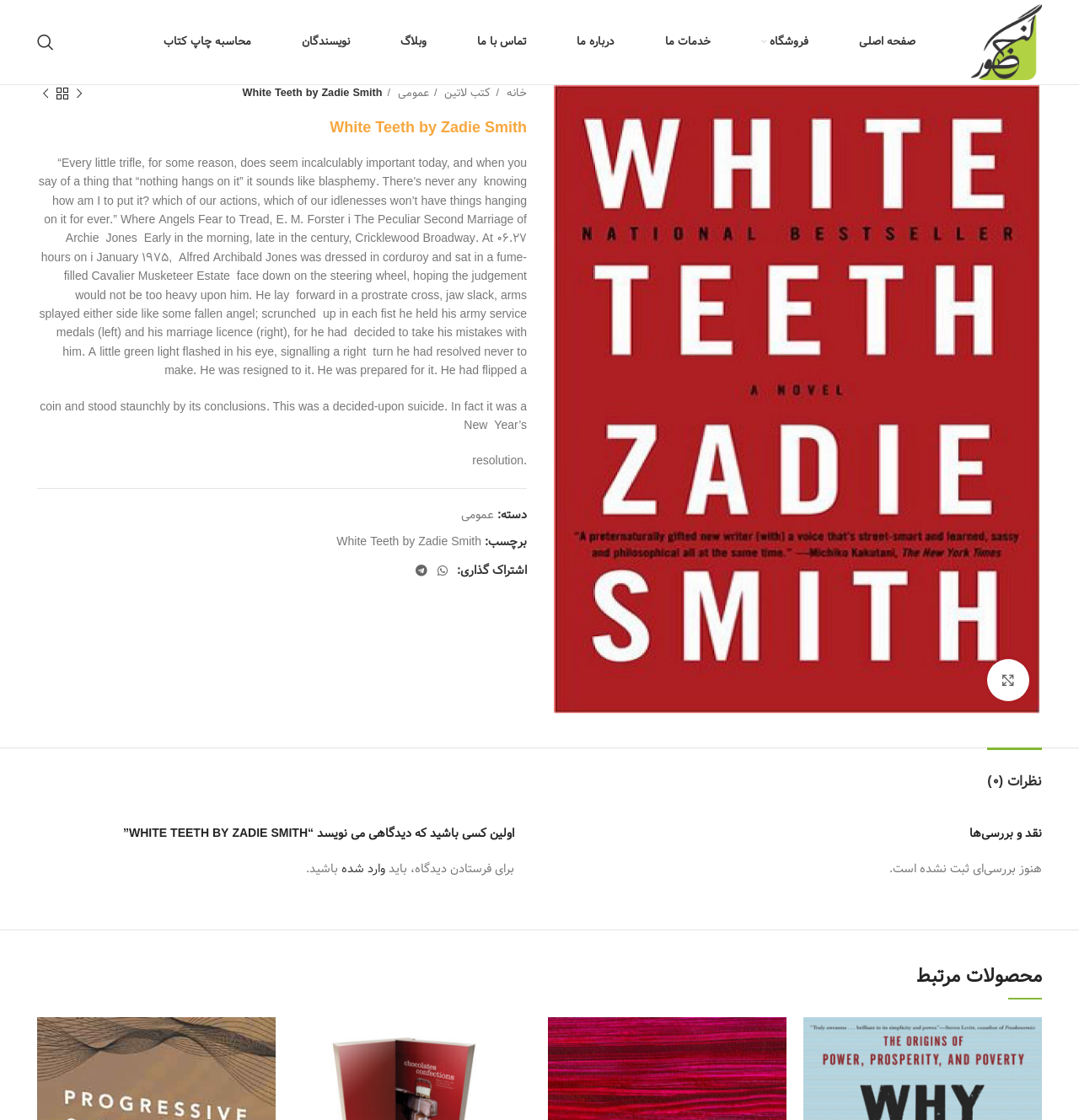Your task is to find and give the main heading text of the webpage.

White Teeth by Zadie Smith